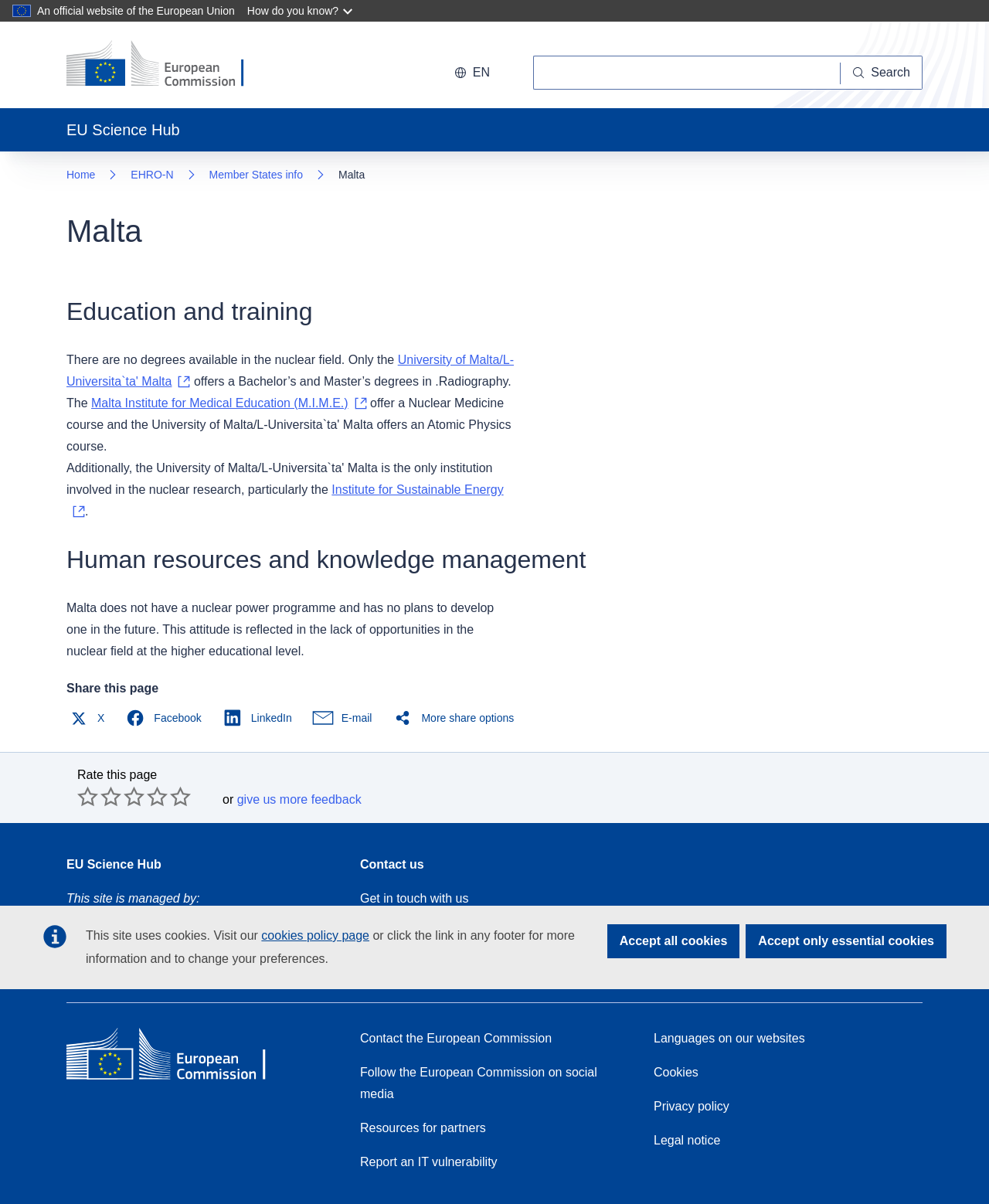Please identify the bounding box coordinates of the element I should click to complete this instruction: 'Search for something'. The coordinates should be given as four float numbers between 0 and 1, like this: [left, top, right, bottom].

[0.539, 0.046, 0.933, 0.074]